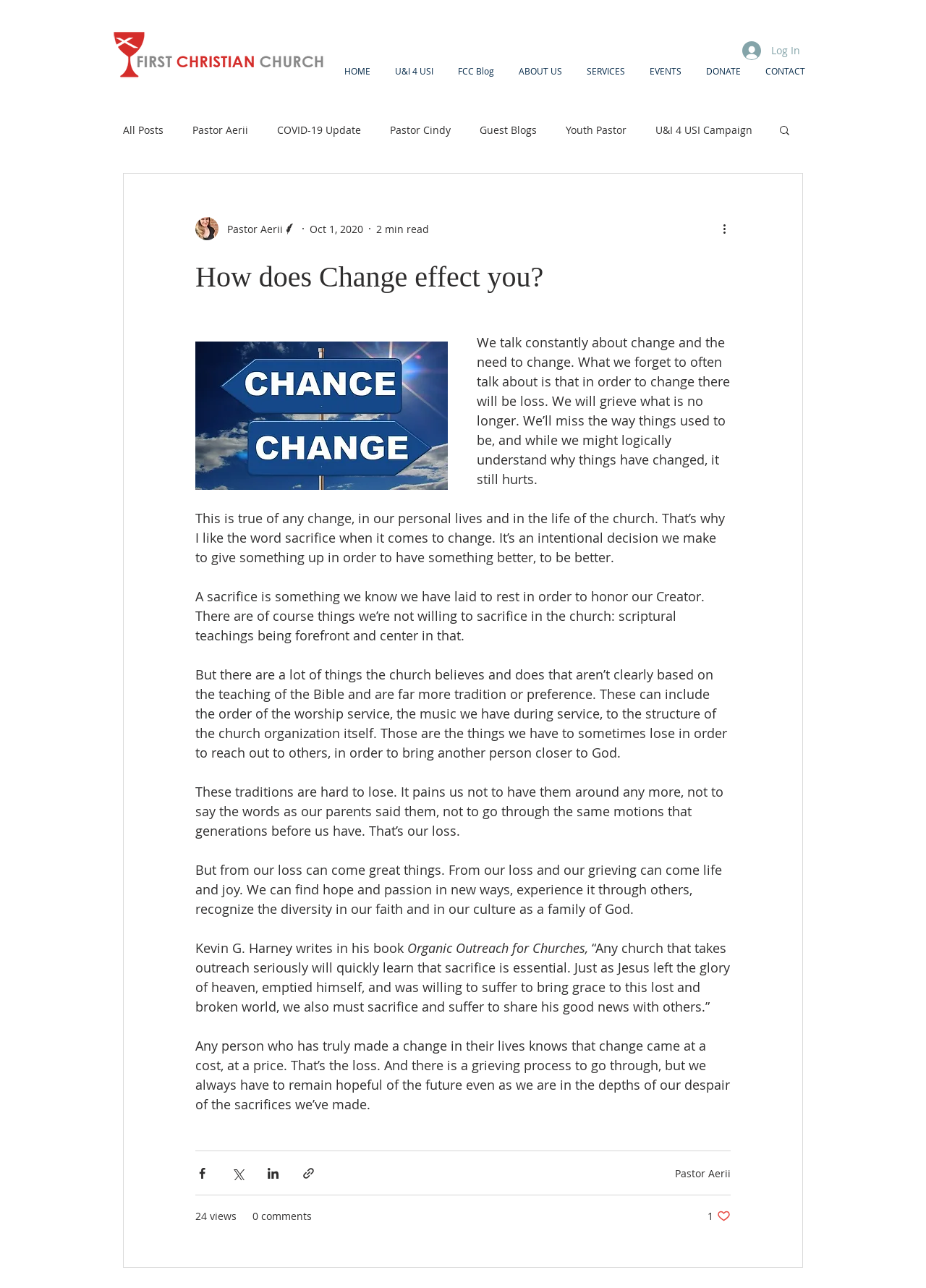Provide the bounding box coordinates of the HTML element described by the text: "www.nitropdf.com/express". The coordinates should be in the format [left, top, right, bottom] with values between 0 and 1.

None